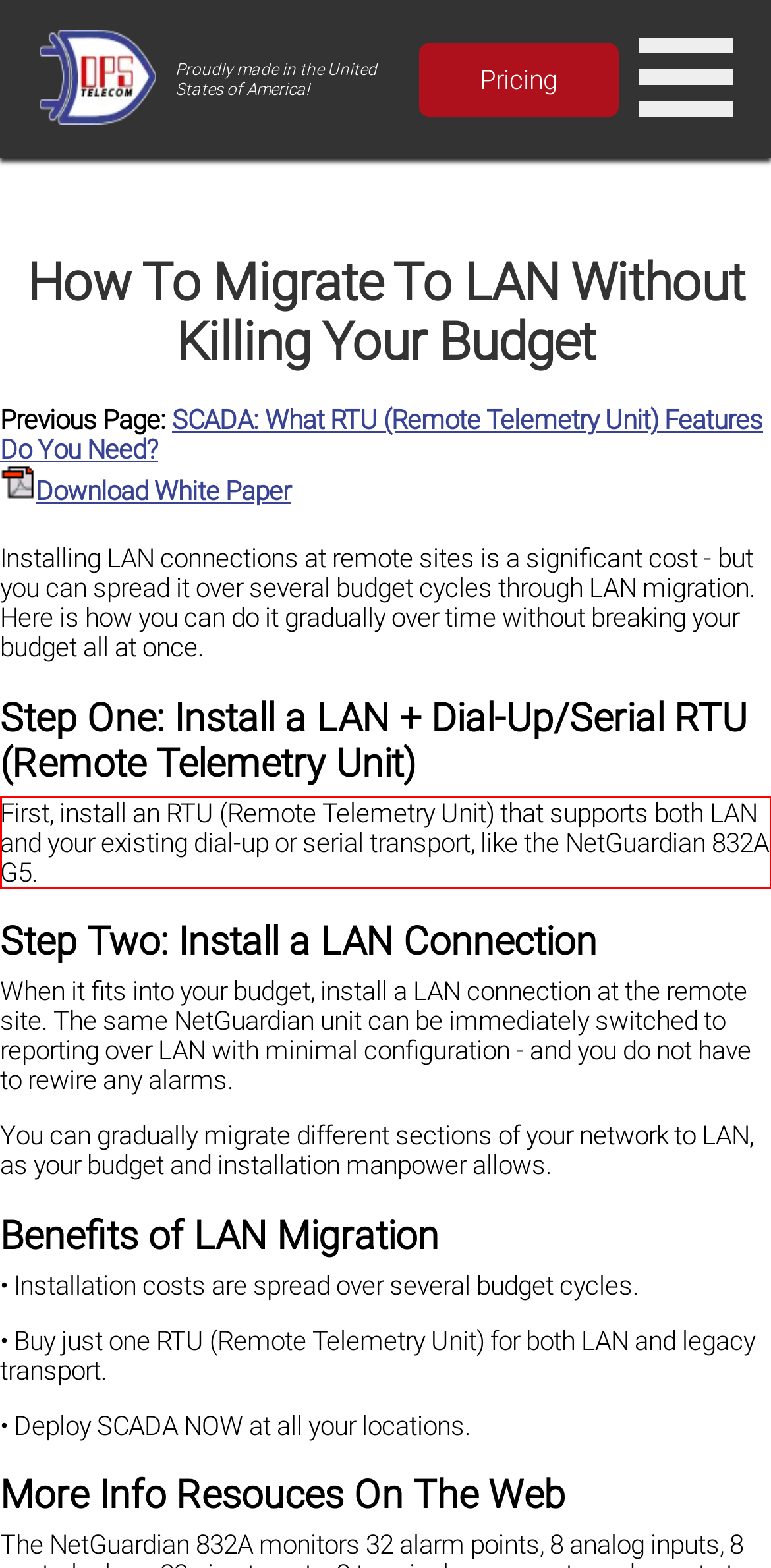Observe the screenshot of the webpage, locate the red bounding box, and extract the text content within it.

First, install an RTU (Remote Telemetry Unit) that supports both LAN and your existing dial-up or serial transport, like the NetGuardian 832A G5.